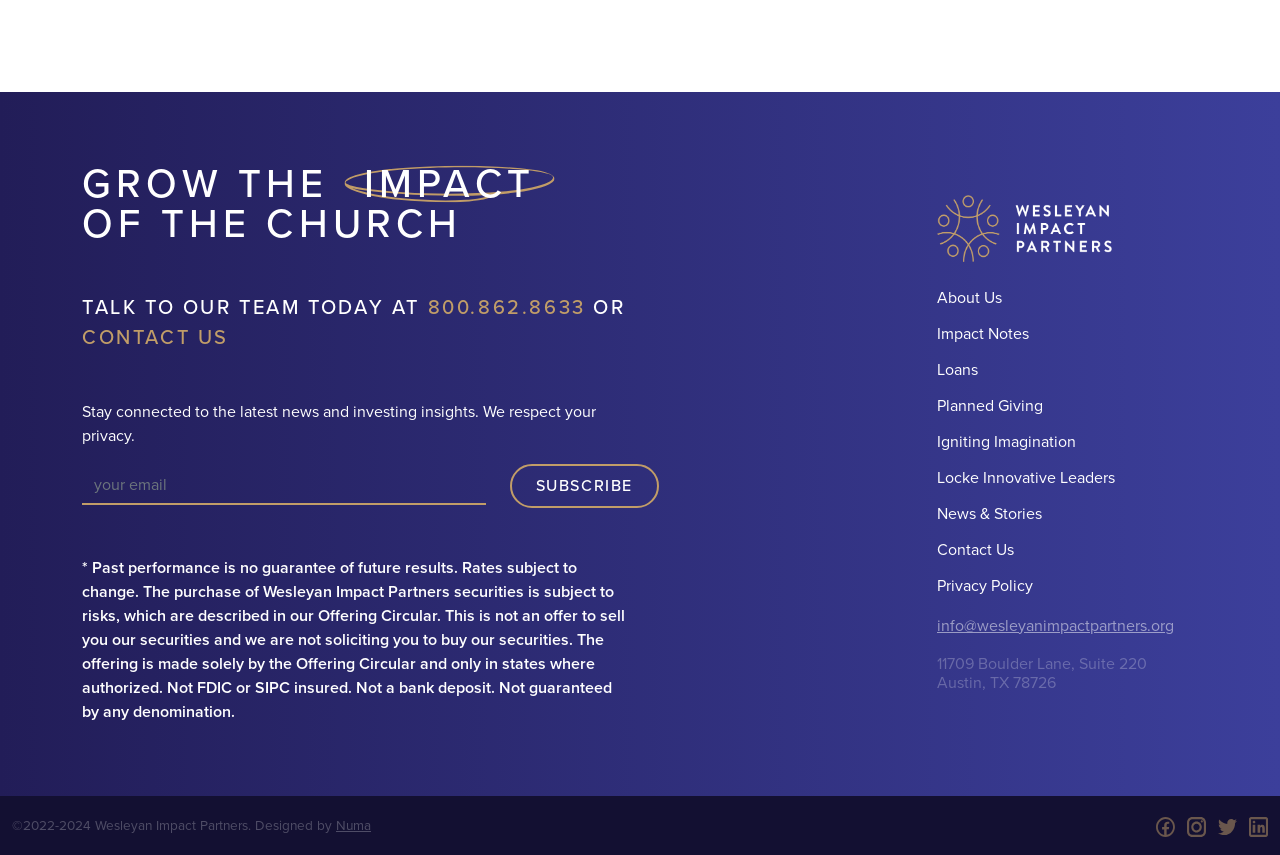Answer the following in one word or a short phrase: 
How many social media links are at the bottom of the page?

4